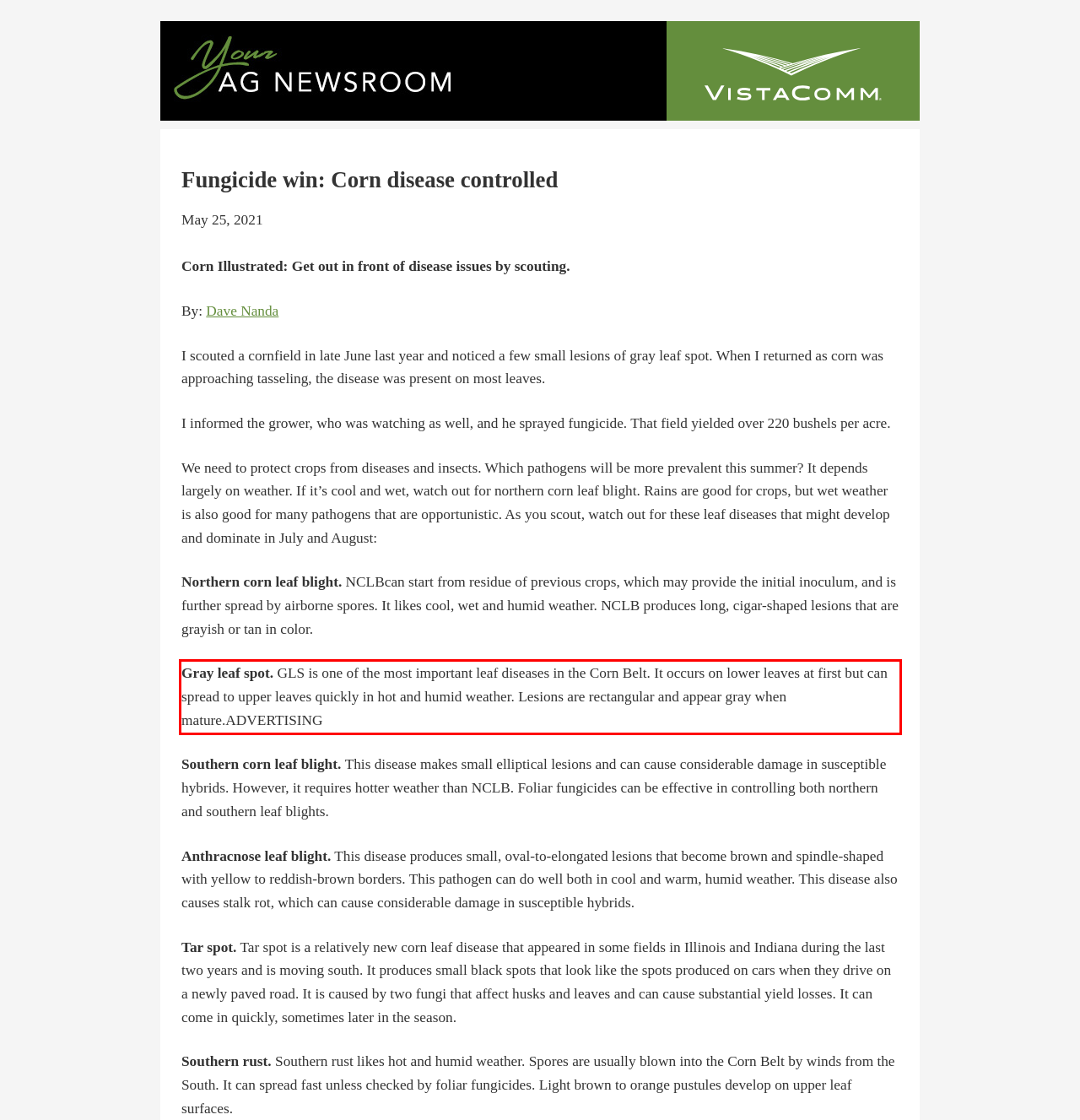Given a screenshot of a webpage with a red bounding box, extract the text content from the UI element inside the red bounding box.

Gray leaf spot. GLS is one of the most important leaf diseases in the Corn Belt. It occurs on lower leaves at first but can spread to upper leaves quickly in hot and humid weather. Lesions are rectangular and appear gray when mature.ADVERTISING